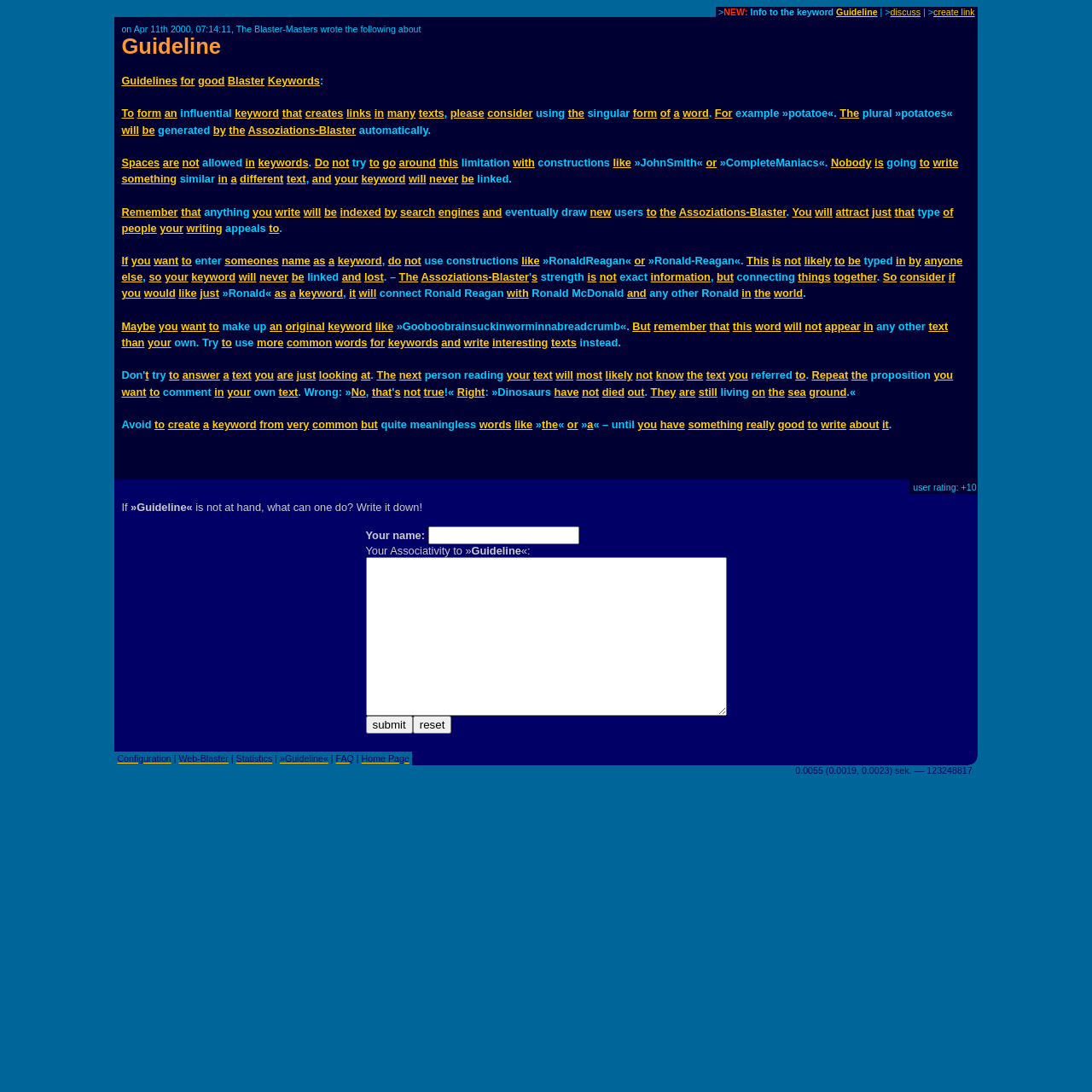Please determine the bounding box coordinates of the area that needs to be clicked to complete this task: 'Explore the information about the keyword 'Guideline''. The coordinates must be four float numbers between 0 and 1, formatted as [left, top, right, bottom].

[0.111, 0.031, 0.889, 0.054]